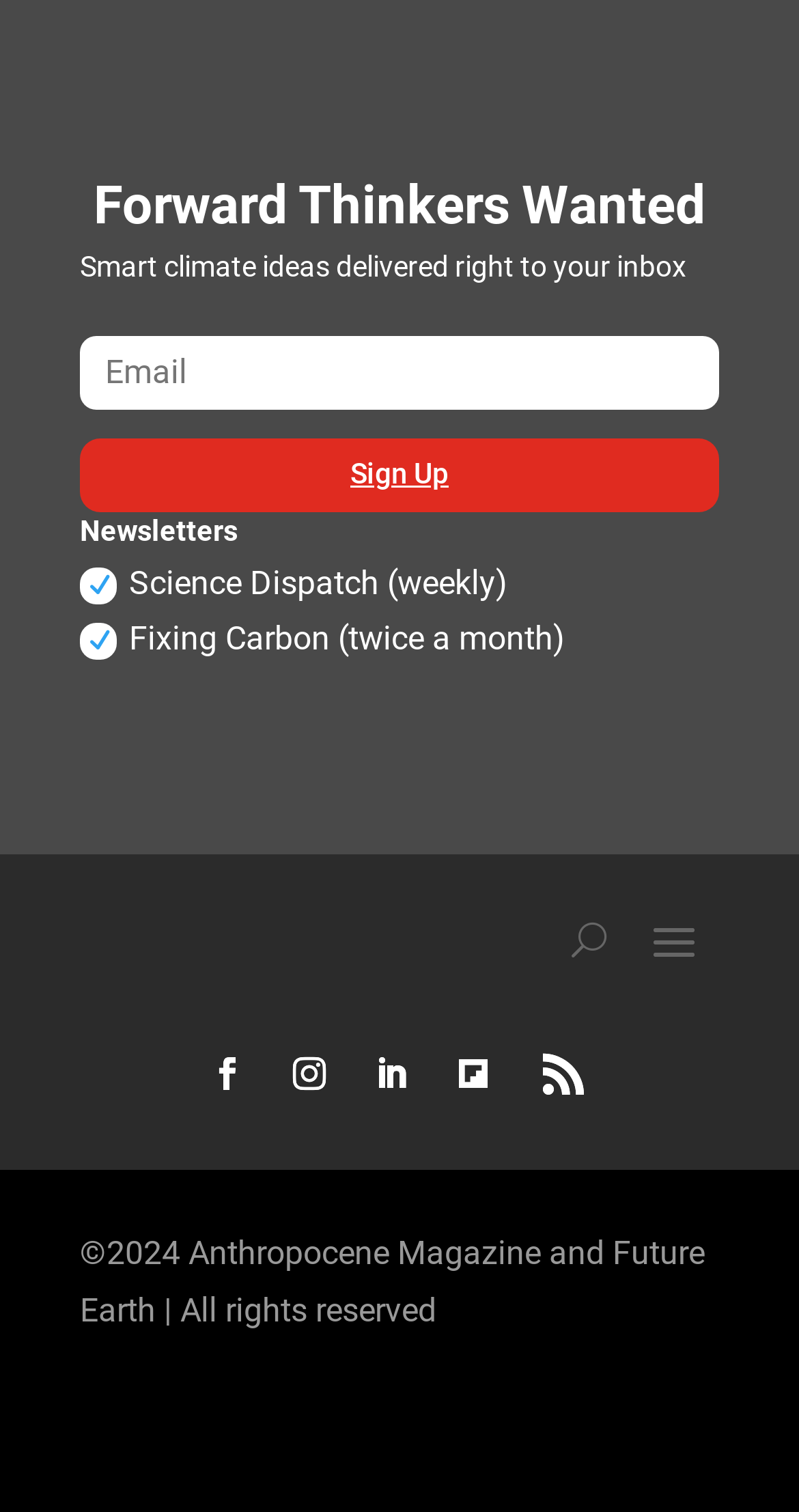Please identify the coordinates of the bounding box for the clickable region that will accomplish this instruction: "Click on Science Dispatch newsletter".

[0.162, 0.373, 0.636, 0.398]